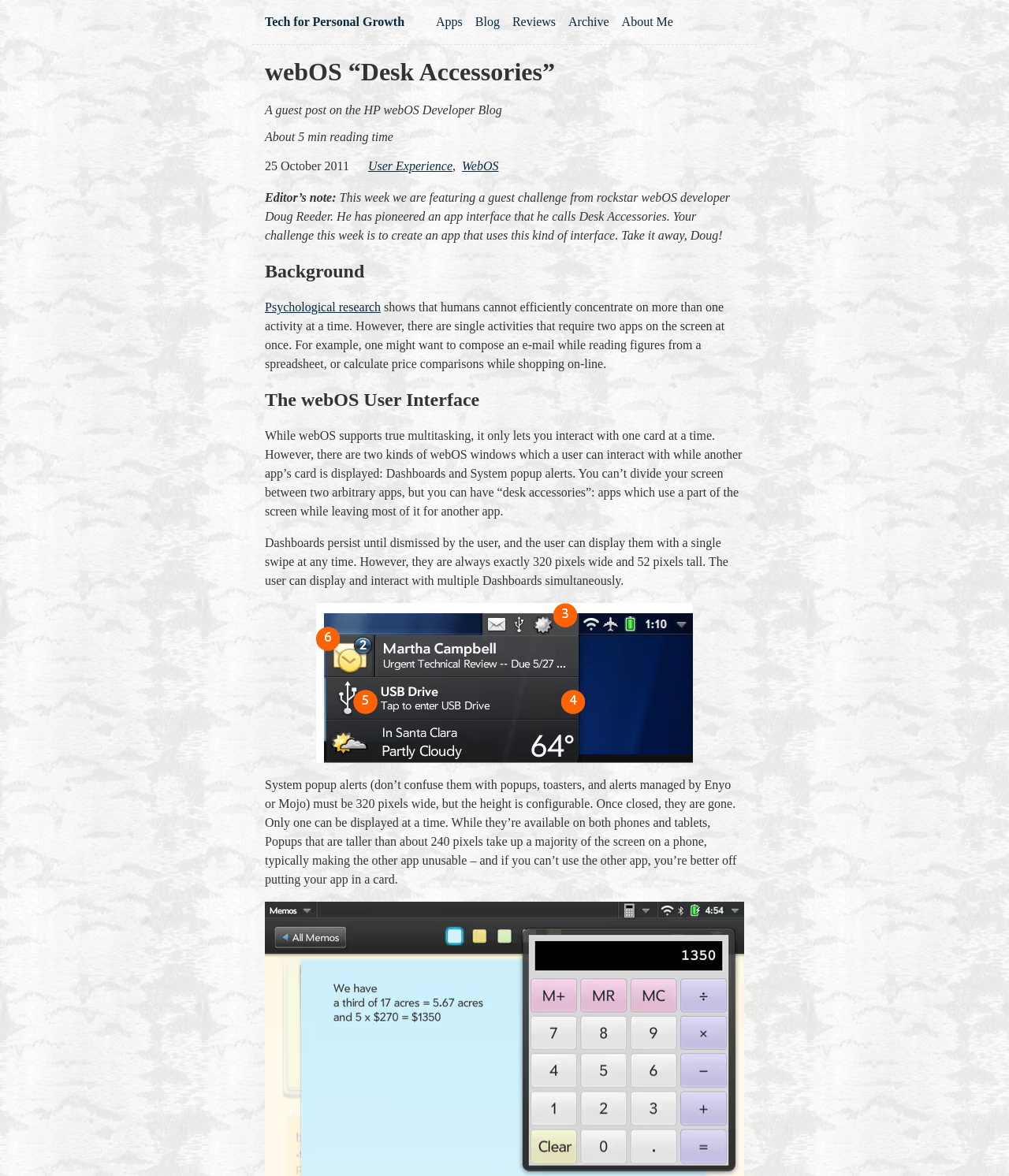Pinpoint the bounding box coordinates of the clickable element to carry out the following instruction: "View the Archive."

[0.563, 0.013, 0.604, 0.024]